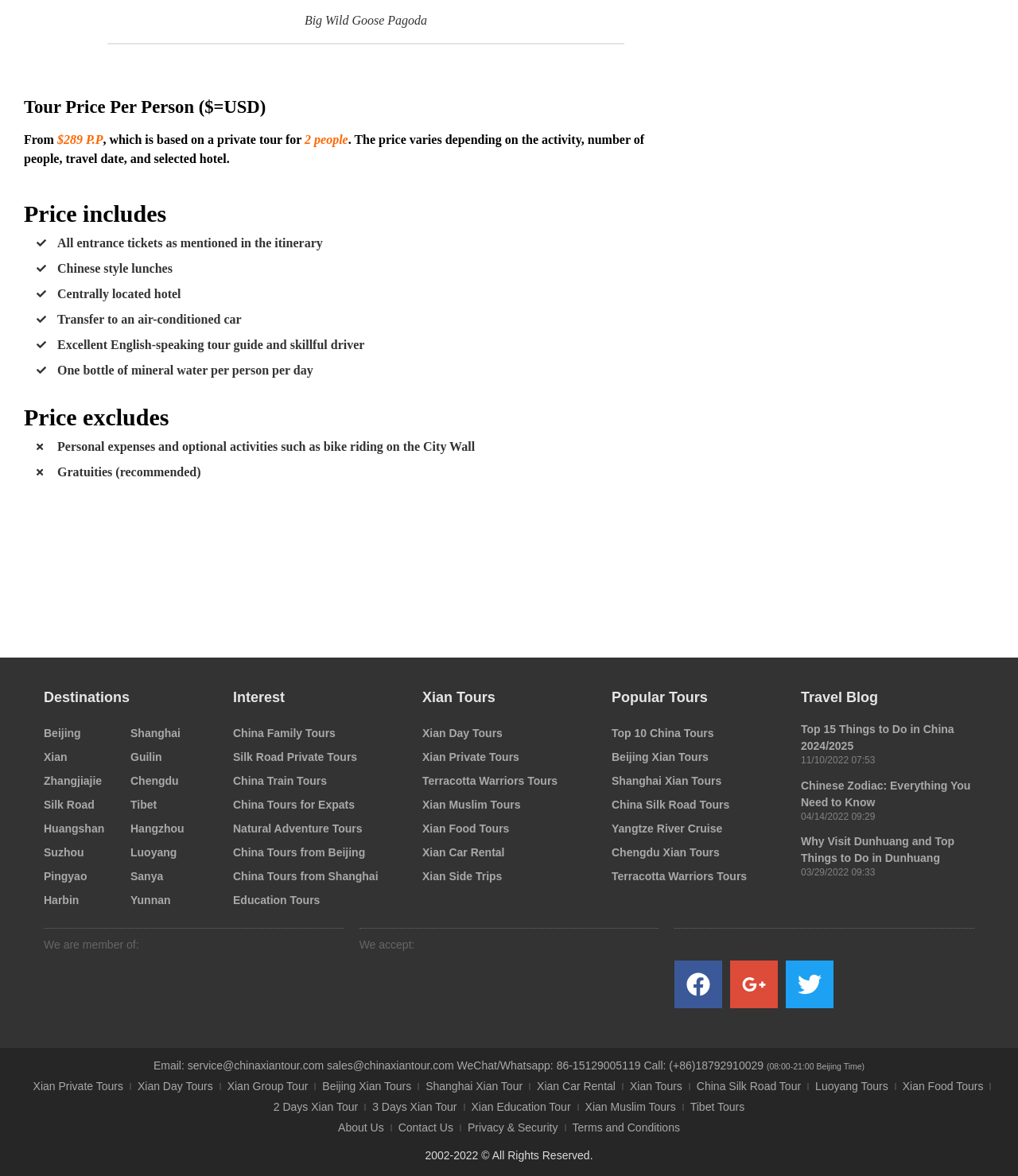Find the bounding box coordinates of the element to click in order to complete the given instruction: "Contact through Email."

[0.151, 0.901, 0.632, 0.912]